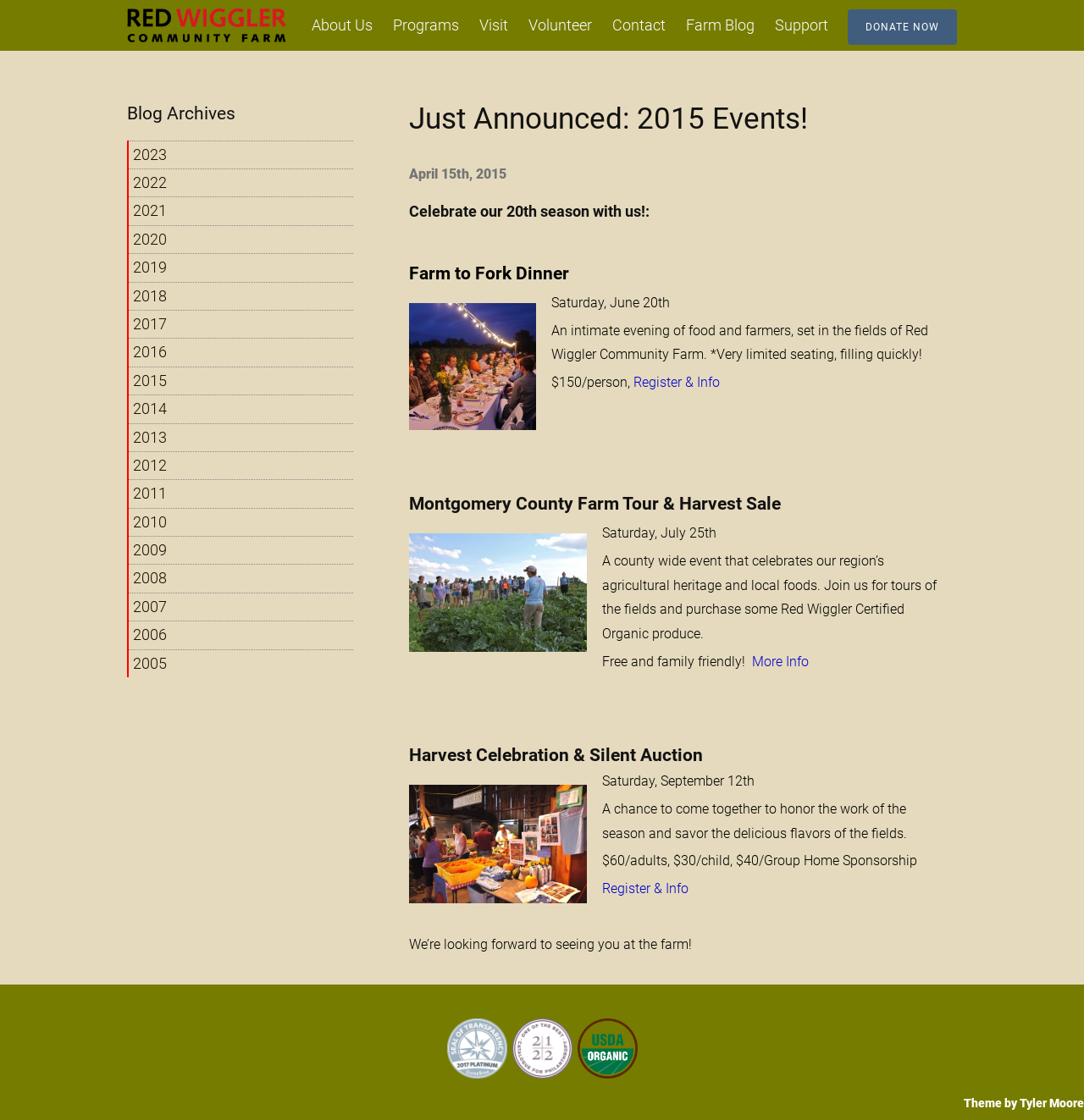Deliver a detailed narrative of the webpage's visual and textual elements.

The webpage is announcing the 2015 events of the Red Wiggler Community Farm (RWCF). At the top, there is a logo of RWCF, accompanied by a navigation menu with links to "About Us", "Programs", "Visit", "Volunteer", "Contact", "Farm Blog", and "Support". 

On the right side of the navigation menu, there is a "DONATE NOW" button. Below the navigation menu, there is a main content area that takes up most of the page. The main content area is divided into three sections. 

The first section has a heading "Just Announced: 2015 Events!" and a subheading "Celebrate our 20th season with us!". Below the subheading, there are three event announcements: "Farm to Fork Dinner" on June 20th, "Montgomery County Farm Tour & Harvest Sale" on July 25th, and "Harvest Celebration & Silent Auction" on September 12th. Each event announcement includes a brief description, date, and a link to "Register & Info" or "More Info".

On the left side of the main content area, there is a complementary section that lists the blog archives from 2005 to 2023. Each year is a clickable link that expands to show more information.

At the bottom of the page, there is a content information section with a link to "Guidestar".